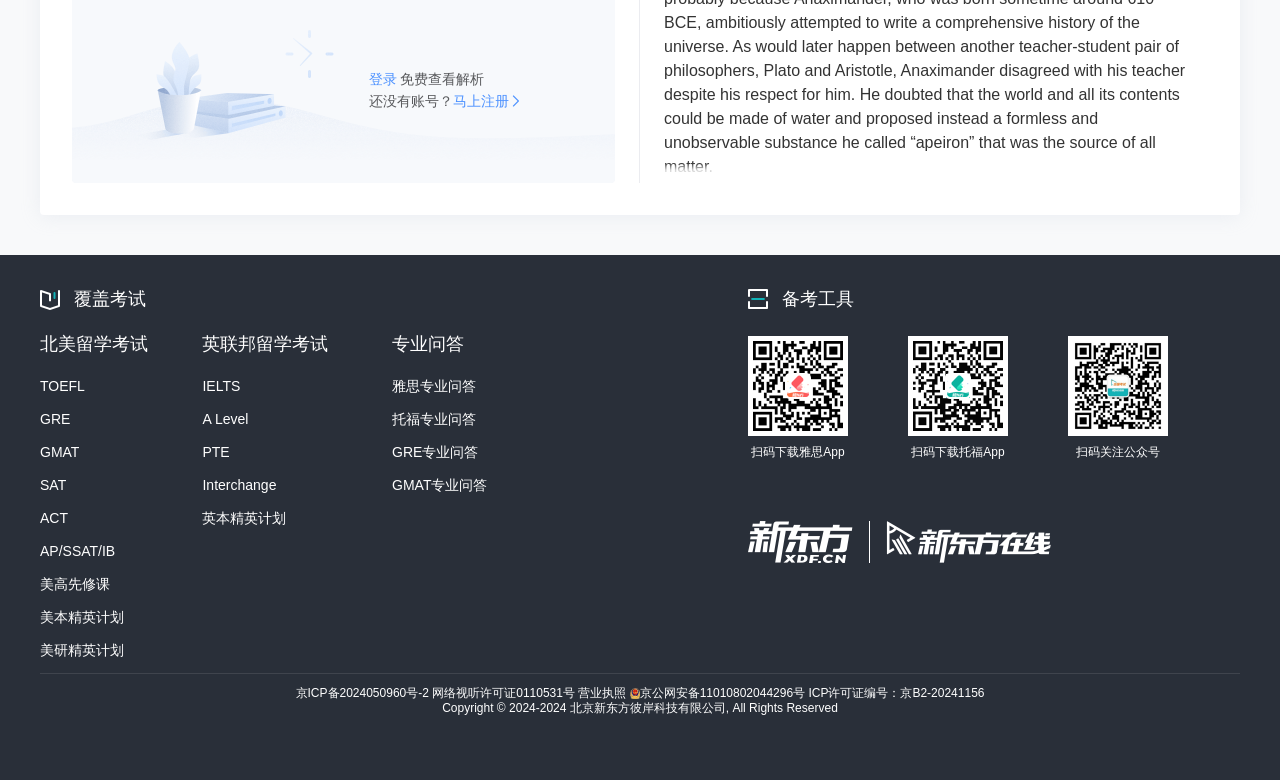Using the element description provided, determine the bounding box coordinates in the format (top-left x, top-left y, bottom-right x, bottom-right y). Ensure that all values are floating point numbers between 0 and 1. Element description: A Level

[0.158, 0.527, 0.194, 0.547]